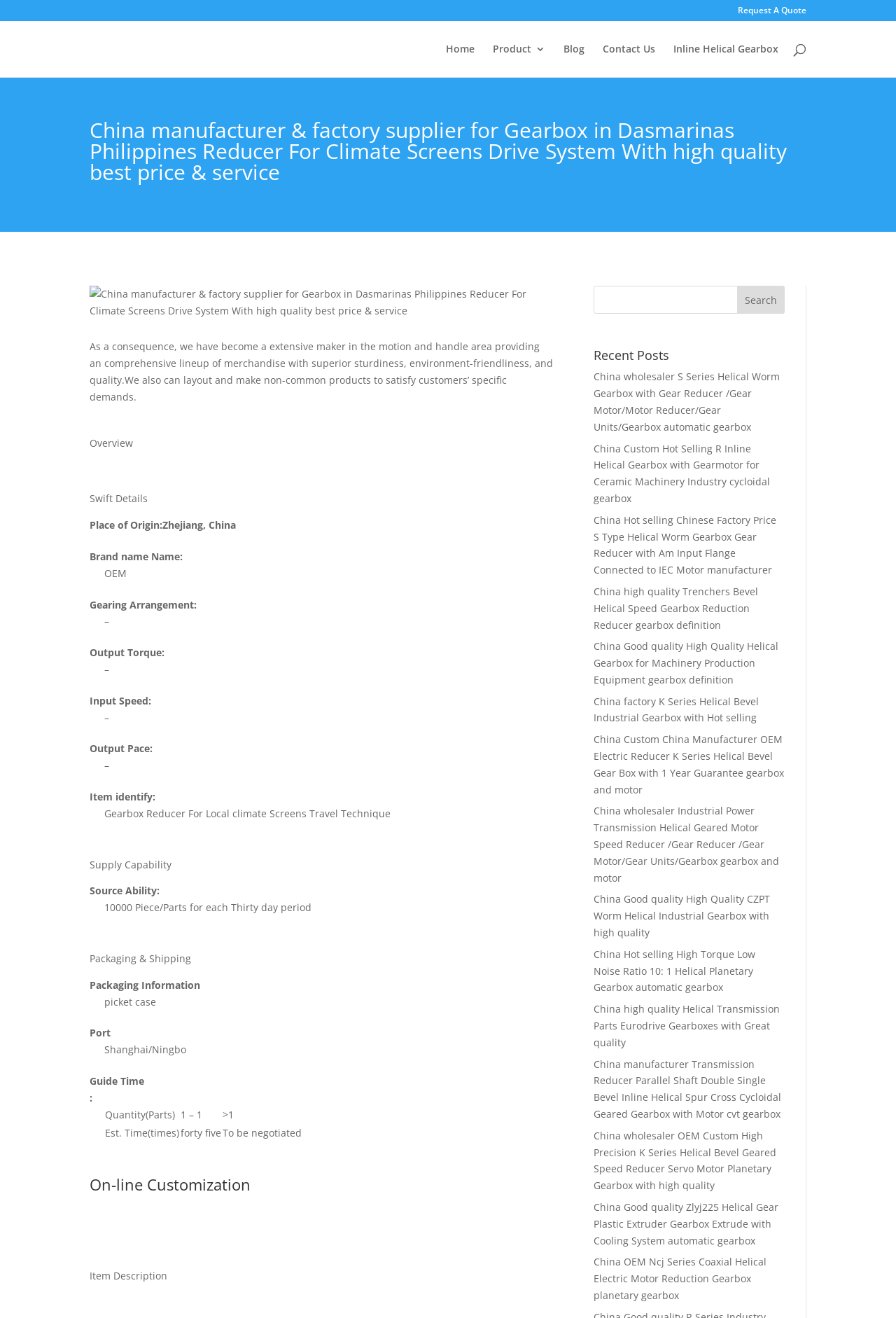What is the output torque of the gearbox?
Kindly answer the question with as much detail as you can.

The output torque of the gearbox is not specified, as indicated by the '-' symbol in the description list section.